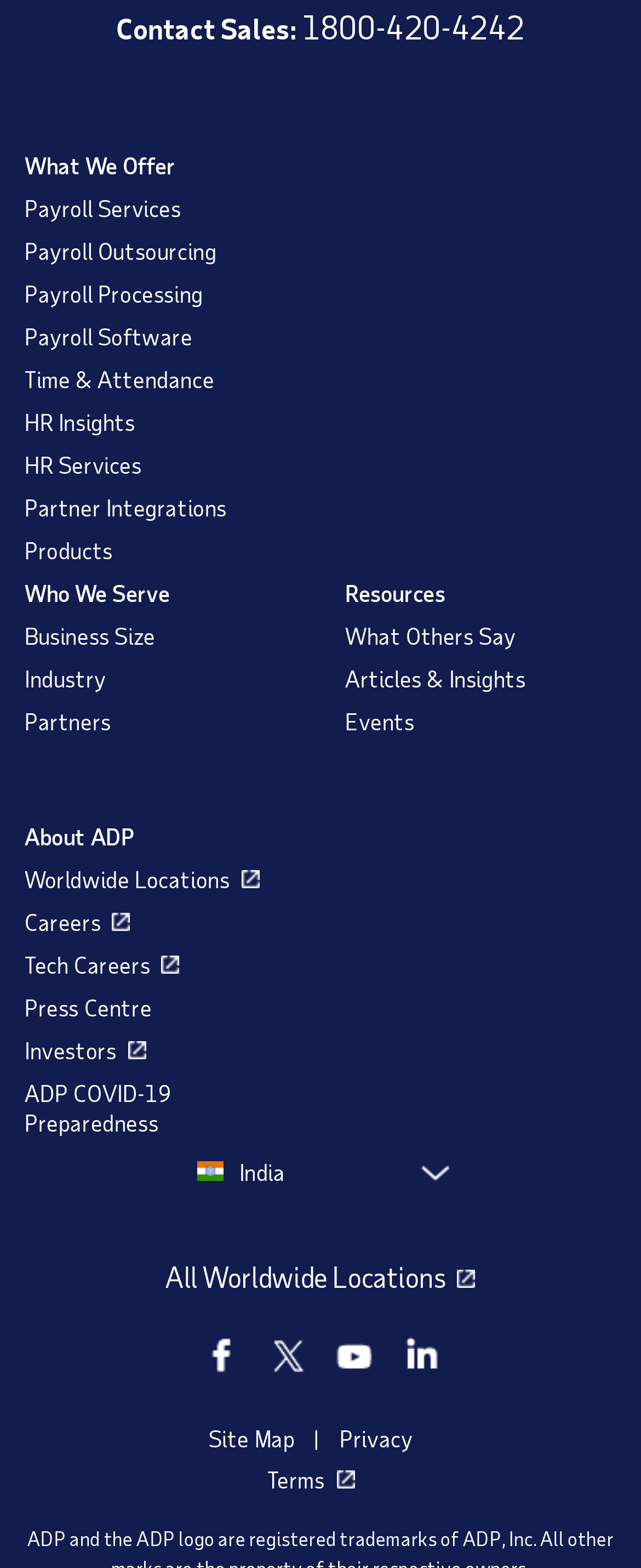What is the phone number to contact sales?
Please respond to the question thoroughly and include all relevant details.

I found the phone number by looking at the static text 'Contact Sales:' and the link next to it, which is '1800-420-4242'.